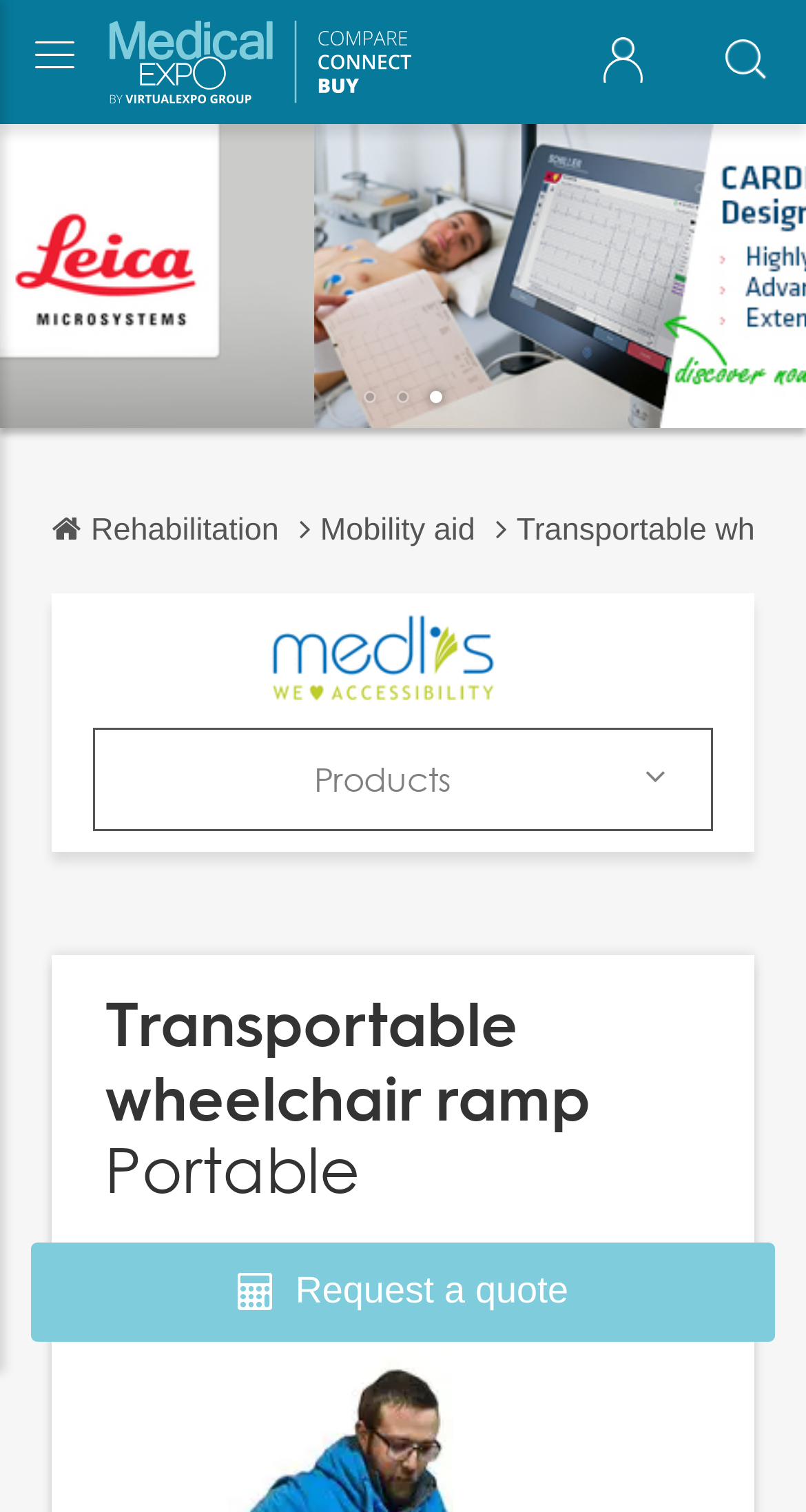Show the bounding box coordinates for the element that needs to be clicked to execute the following instruction: "View products". Provide the coordinates in the form of four float numbers between 0 and 1, i.e., [left, top, right, bottom].

[0.115, 0.482, 0.885, 0.55]